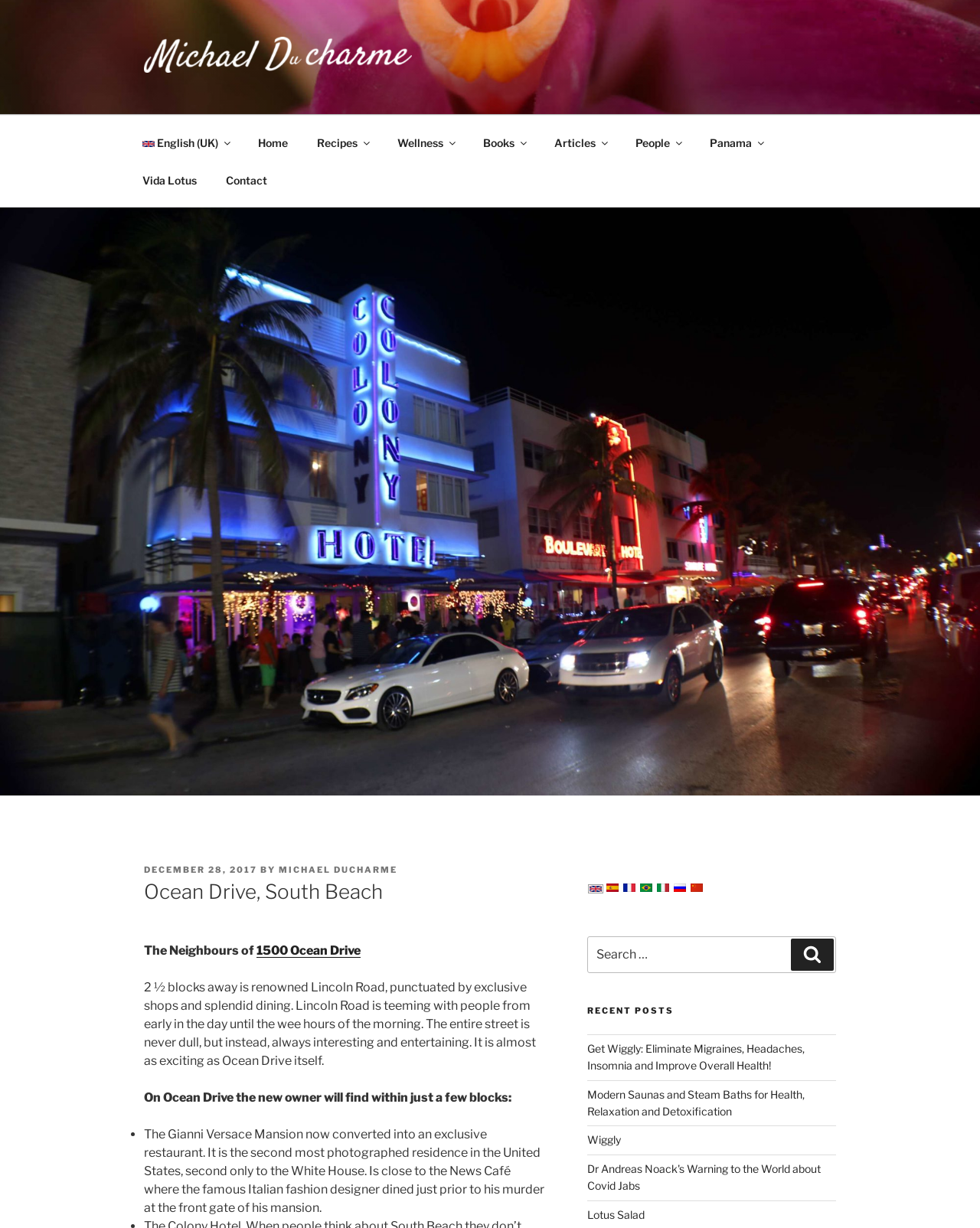Provide a brief response to the question using a single word or phrase: 
What is the purpose of the search box?

To search for content